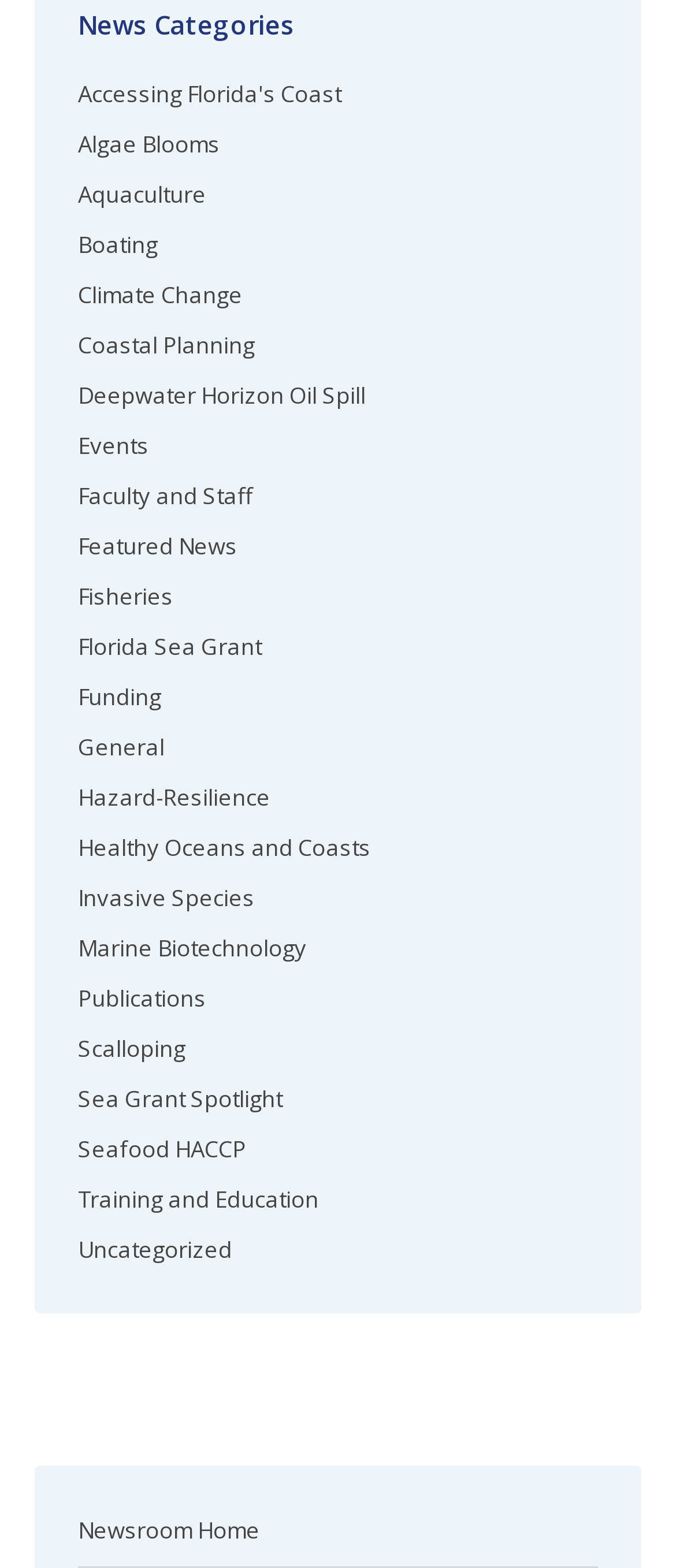What is the last news category listed?
Analyze the image and provide a thorough answer to the question.

I looked at the list of links under the 'News Categories' static text and found that the last link is 'Uncategorized'.